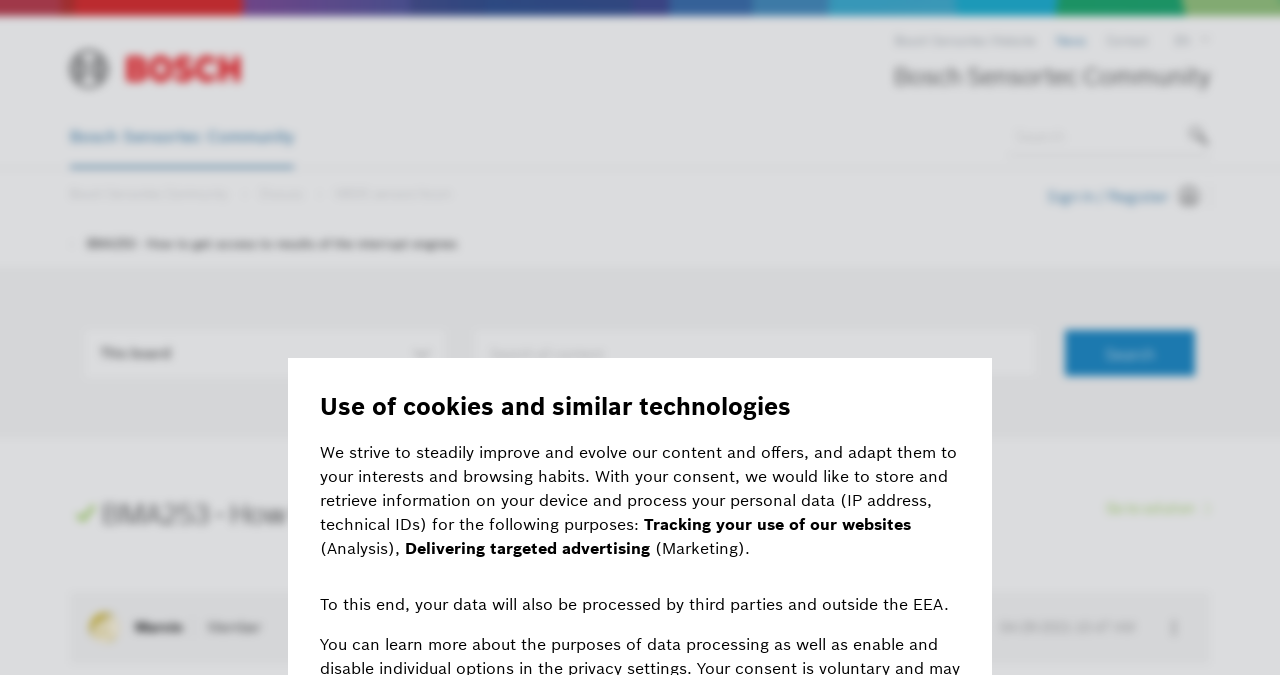What is the language of the webpage?
Based on the image, give a one-word or short phrase answer.

EN